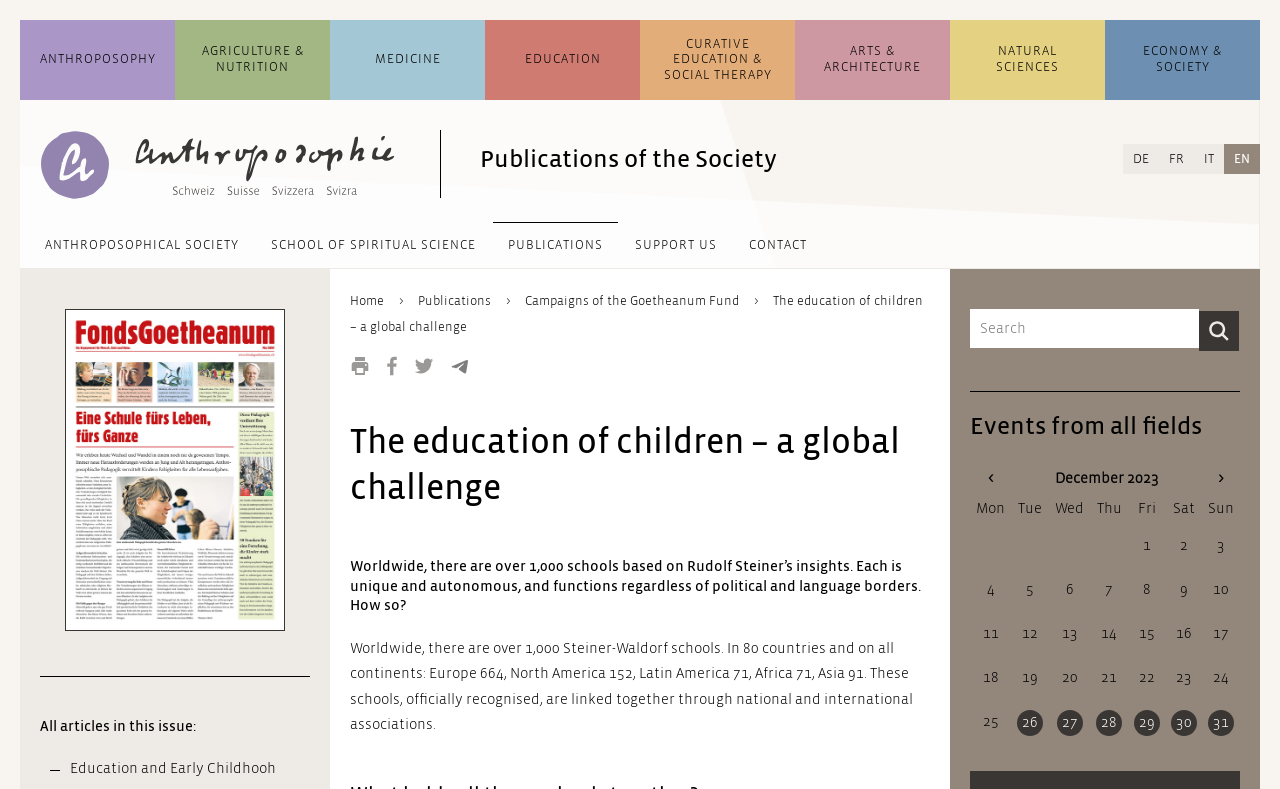Locate the bounding box coordinates of the region to be clicked to comply with the following instruction: "Share on Facebook". The coordinates must be four float numbers between 0 and 1, in the form [left, top, right, bottom].

[0.298, 0.454, 0.314, 0.473]